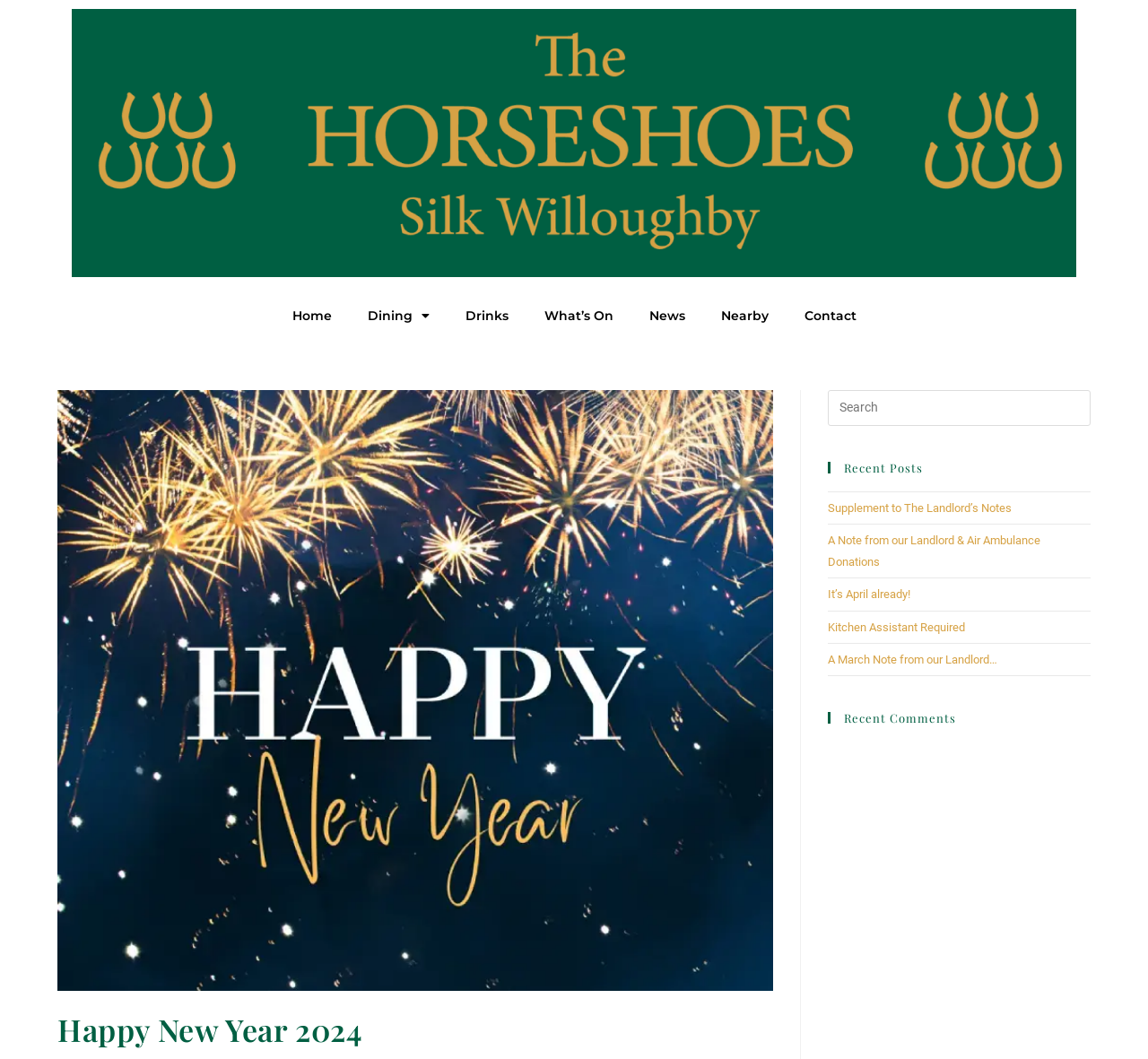Explain the webpage's design and content in an elaborate manner.

The webpage is about The Horseshoes, a pub near Sleaford, and it appears to be a homepage or main page for the pub. At the top, there is a row of links, including "Home", "Dining", "Drinks", "What's On", "News", "Nearby", and "Contact". These links are positioned horizontally, with "Home" on the left and "Contact" on the right.

Below the links, there is a large image that takes up most of the width of the page, with a caption "You are currently viewing Happy New Year 2024". This image is positioned in the top half of the page.

To the right of the image, there is a sidebar with several sections. At the top of the sidebar, there is a search box with a label "Search this website". Below the search box, there is a heading "Recent Posts" followed by a list of five links to recent news articles or blog posts. The titles of these posts include "Supplement to The Landlord's Notes", "A Note from our Landlord & Air Ambulance Donations", and others.

Further down the sidebar, there is another heading "Recent Comments", but there are no comments listed below it. The sidebar takes up about a quarter of the page width and is positioned in the top half of the page.